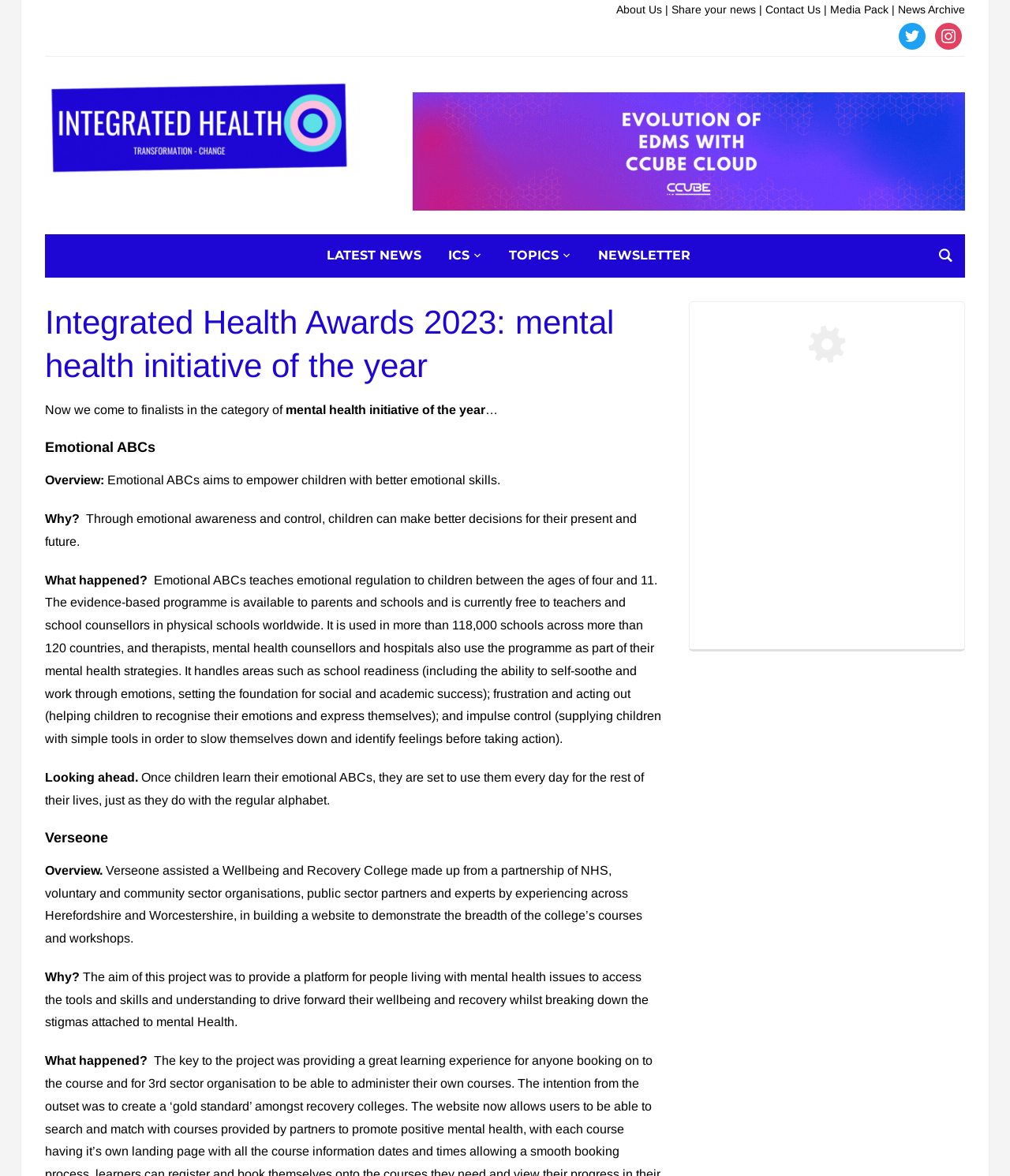What is the text of the first link in the top navigation bar?
Using the visual information, reply with a single word or short phrase.

About Us